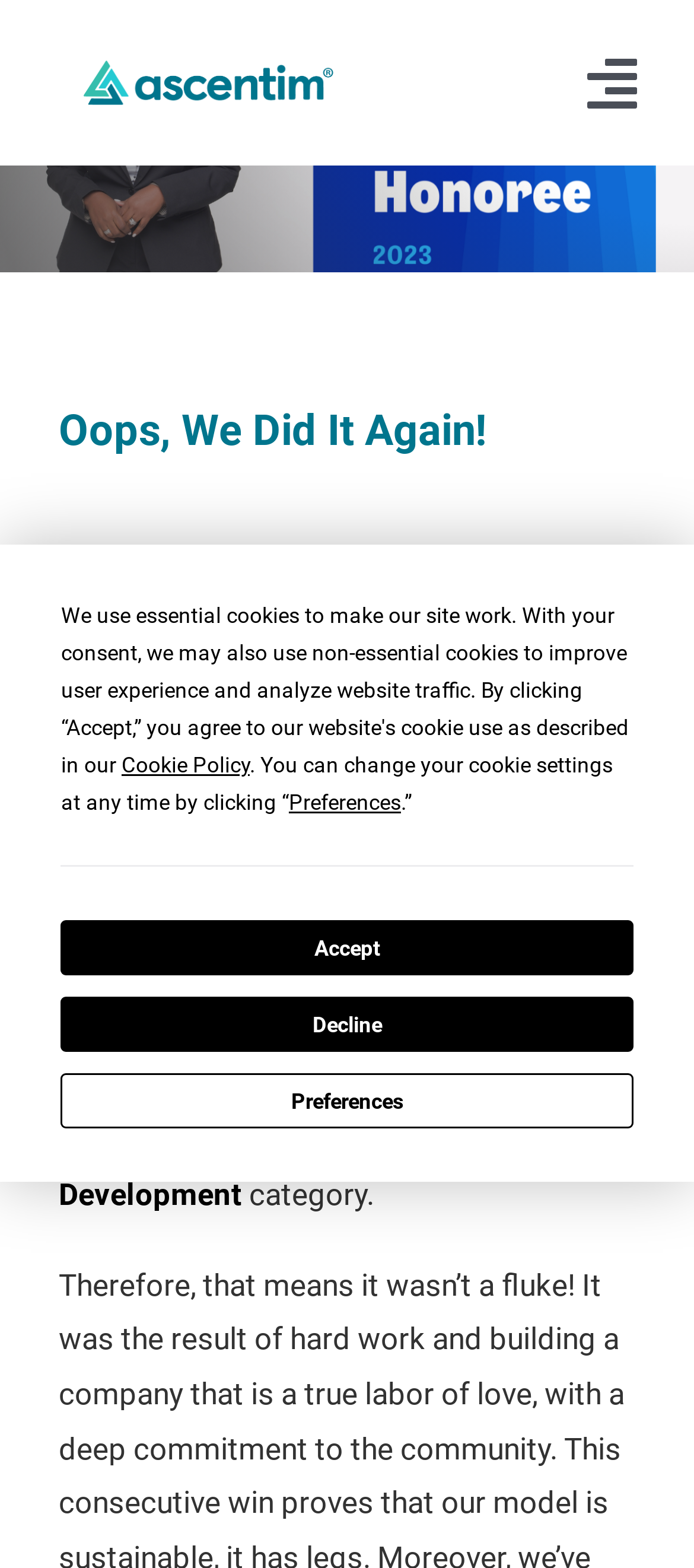Provide the bounding box coordinates for the UI element described in this sentence: "Print". The coordinates should be four float values between 0 and 1, i.e., [left, top, right, bottom].

None